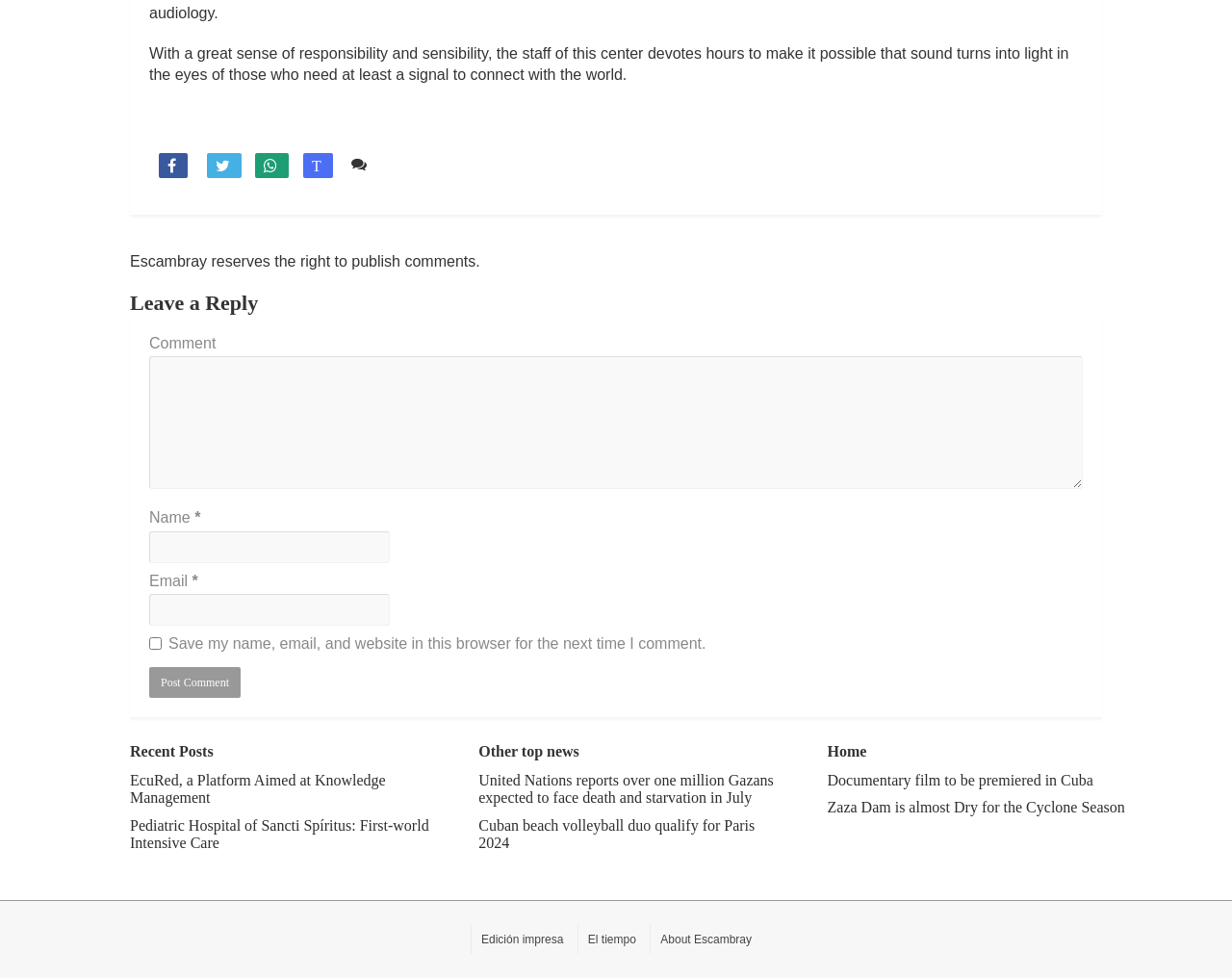Specify the bounding box coordinates of the area to click in order to execute this command: 'Enter your name in the 'Name' field'. The coordinates should consist of four float numbers ranging from 0 to 1, and should be formatted as [left, top, right, bottom].

[0.121, 0.543, 0.316, 0.576]